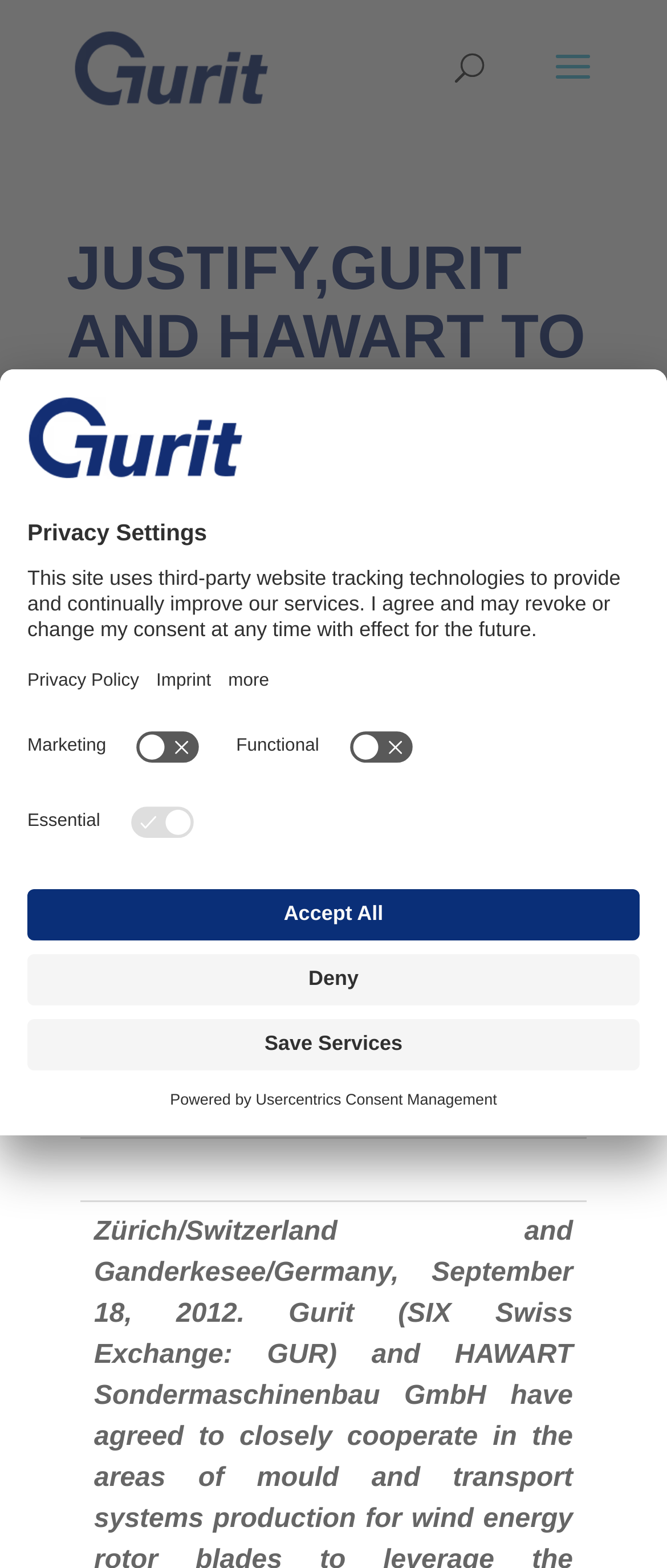Please give a one-word or short phrase response to the following question: 
What are the three types of services mentioned in the dialog box?

Marketing, Functional, Essential